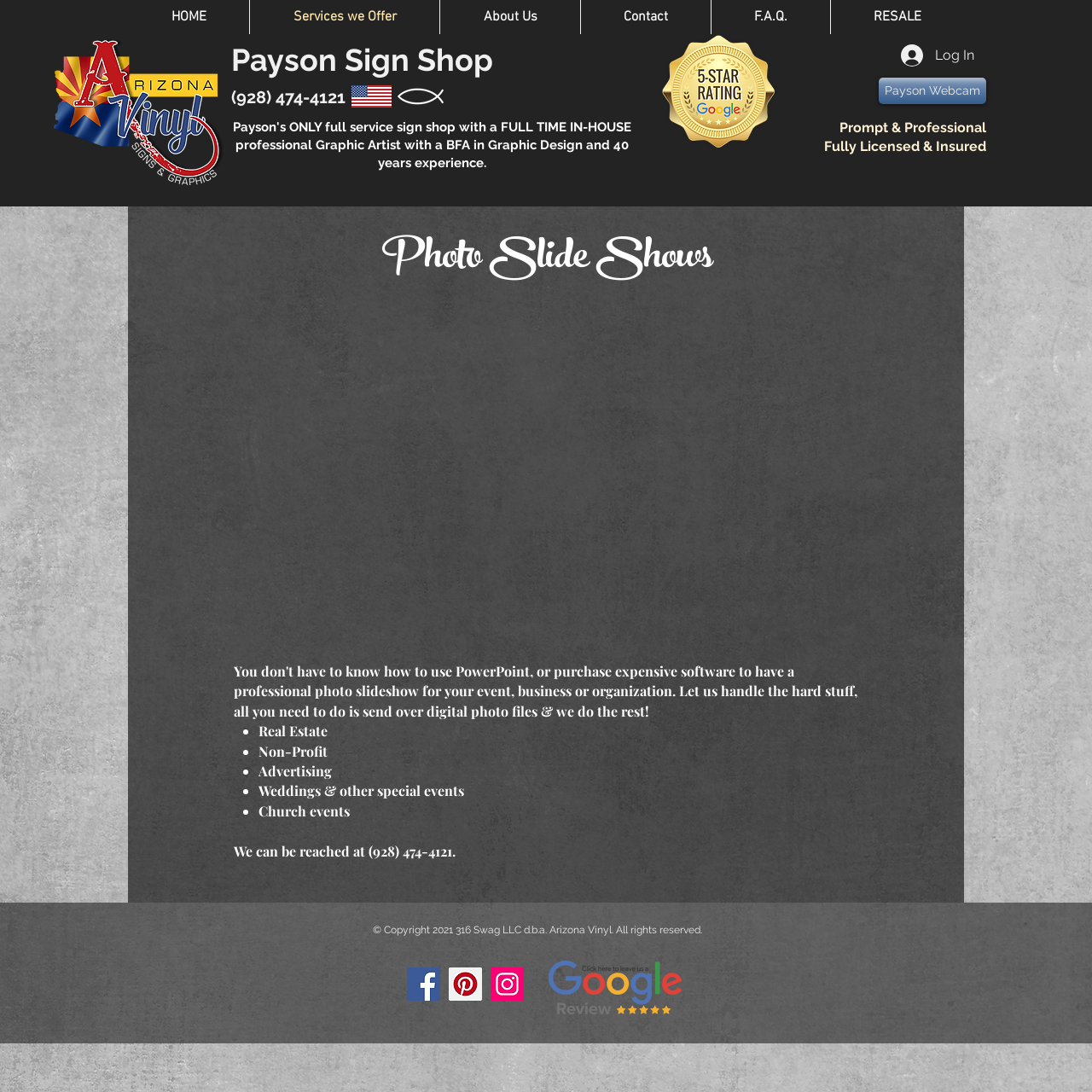Please find the bounding box coordinates for the clickable element needed to perform this instruction: "Click on the Facebook link".

[0.373, 0.886, 0.403, 0.916]